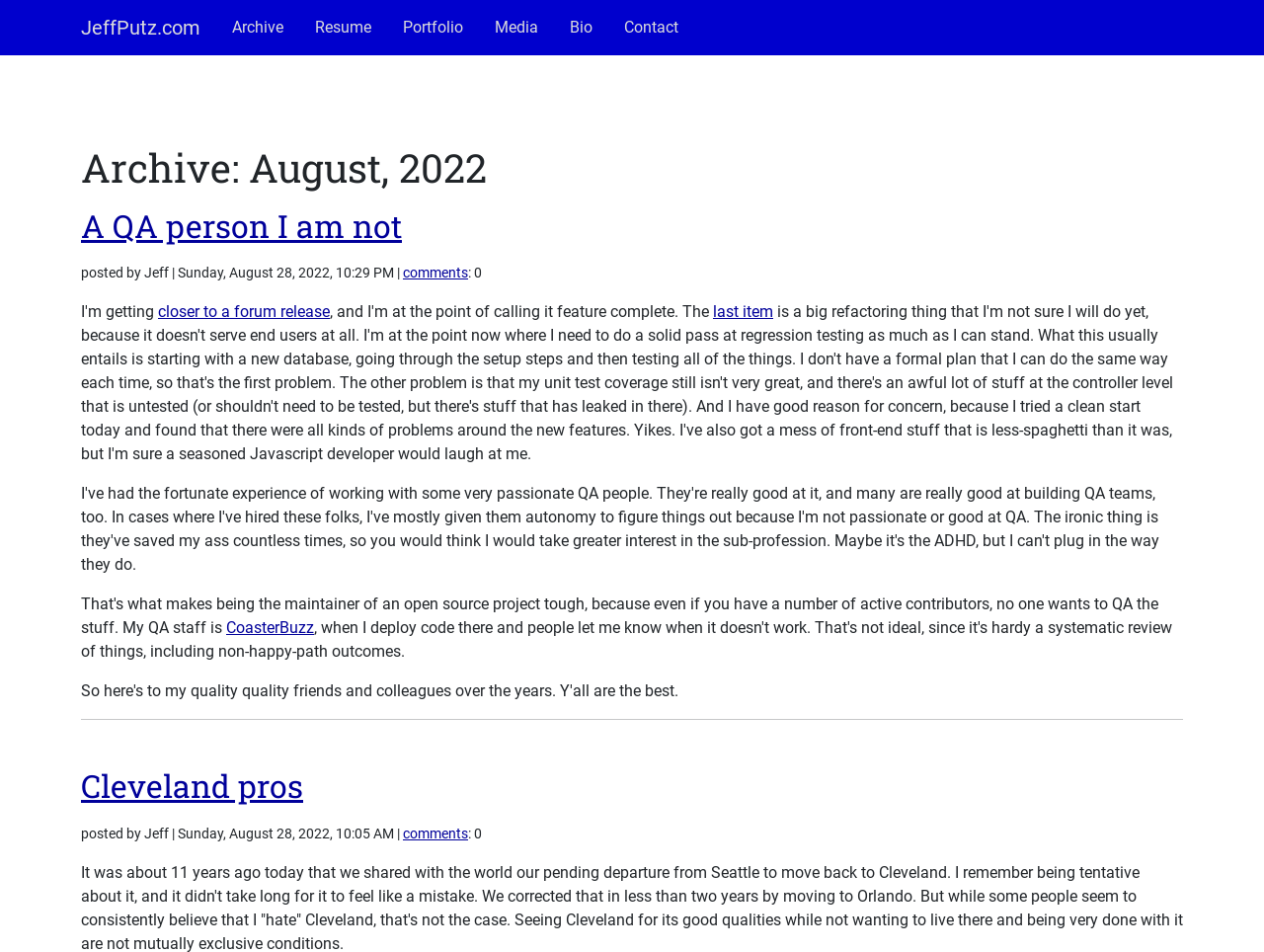Specify the bounding box coordinates for the region that must be clicked to perform the given instruction: "visit CoasterBuzz".

[0.179, 0.65, 0.248, 0.669]